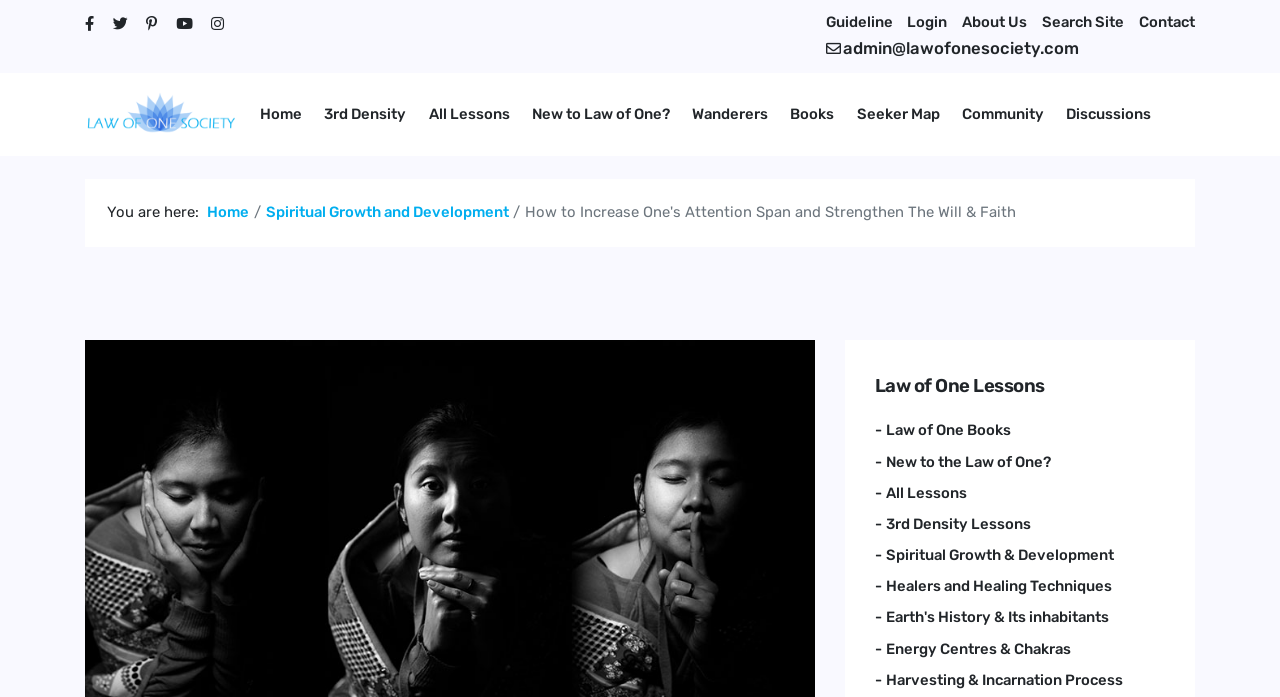Using the description "Solent Oyster", locate and provide the bounding box of the UI element.

None